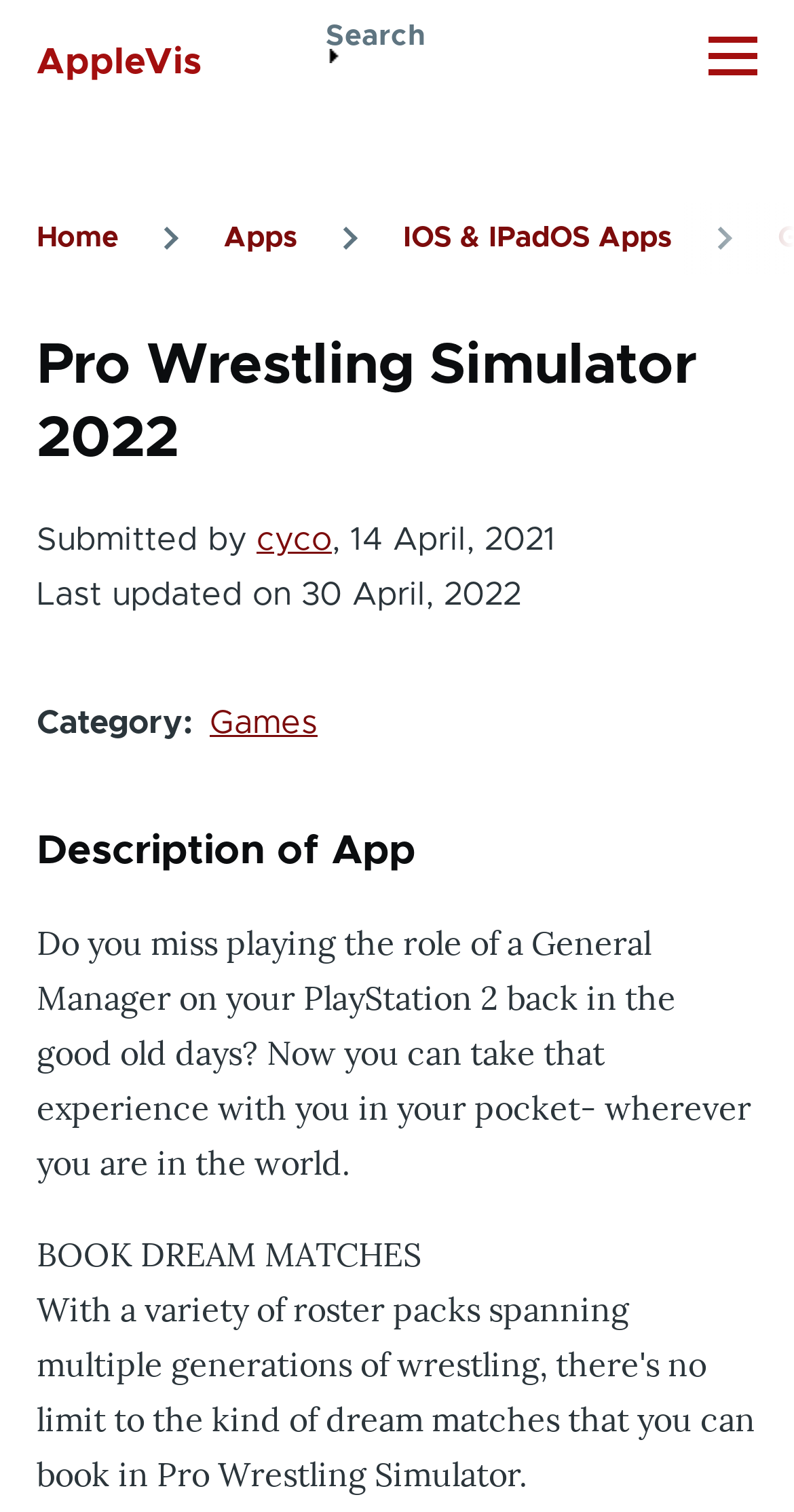Provide a short, one-word or phrase answer to the question below:
Who submitted the app?

cyco